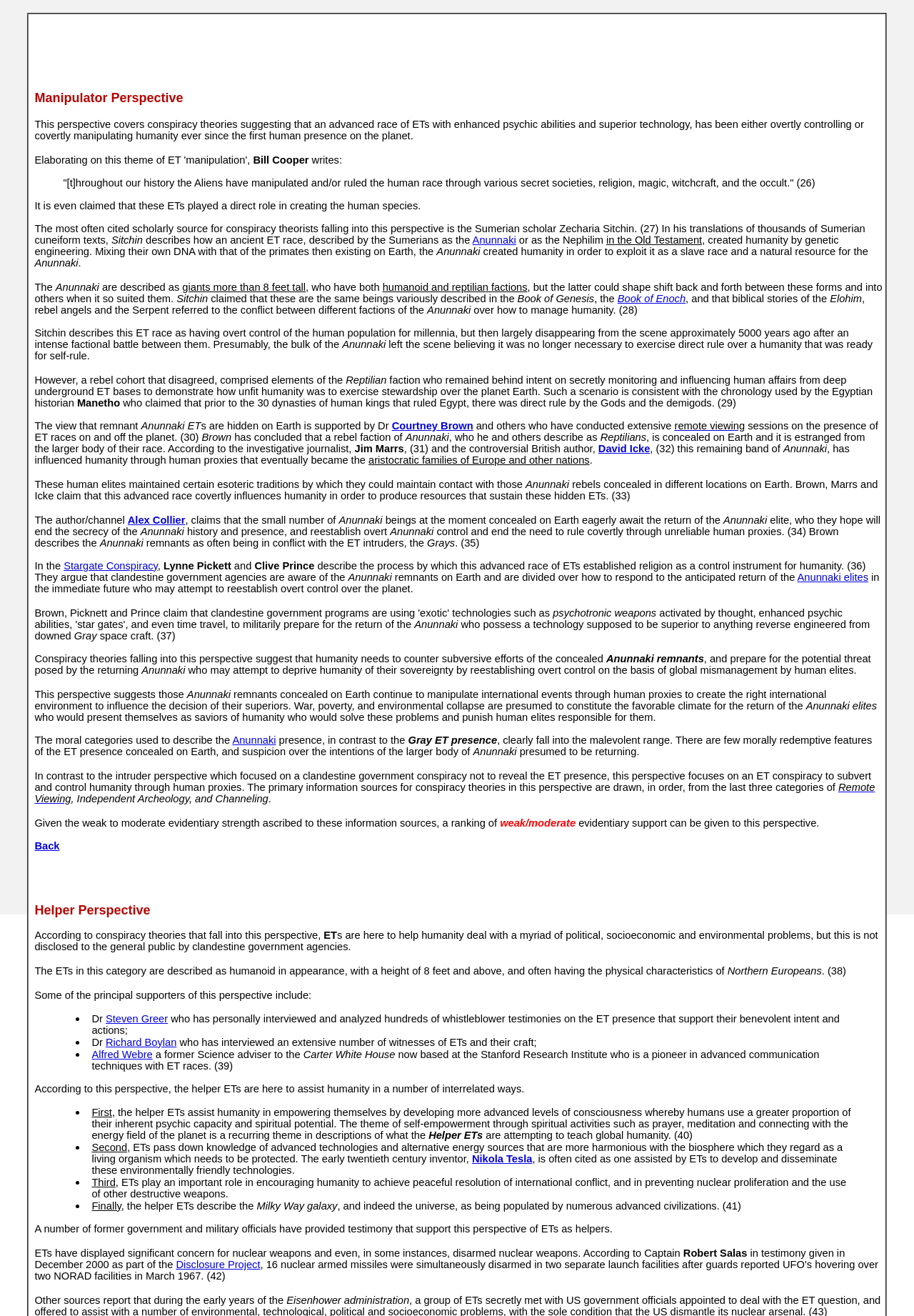Provide an in-depth caption for the contents of the webpage.

This webpage discusses the implications of extraterrestrial conspiracy theories for policy makers and global peace. The page is divided into sections, with a blockquote at the top containing a quote about aliens manipulating and ruling humanity through secret societies, religion, and magic. 

Below the blockquote, there are several paragraphs of text that explore the idea that an ancient extraterrestrial race, known as the Anunnaki, created humanity through genetic engineering and ruled over them for millennia. The text describes the Anunnaki as giants, more than 8 feet tall, with both humanoid and reptilian factions. 

The webpage also mentions the work of Zecharia Sitchin, a Sumerian scholar who translated thousands of cuneiform texts, and describes how the Anunnaki created humanity as a slave race and natural resource. The text goes on to explain that the Anunnaki left the scene around 5000 years ago, but a rebel cohort remained behind to secretly monitor and influence human affairs.

There are also references to other authors and researchers, such as Dr. Courtney Brown, Jim Marrs, and David Icke, who have written about the presence of extraterrestrial races on and off the planet. The webpage suggests that a rebel faction of Anunnaki, also known as Reptilians, is concealed on Earth and has influenced humanity through human proxies, including aristocratic families in Europe and other nations.

The text also mentions the idea that the Anunnaki remnant eagerly awaits the return of the elite, who they hope will end the secrecy of their history and presence, and reestablish overt control over humanity. Overall, the webpage presents a complex and detailed narrative about the implications of extraterrestrial conspiracy theories for our understanding of human history and global politics.